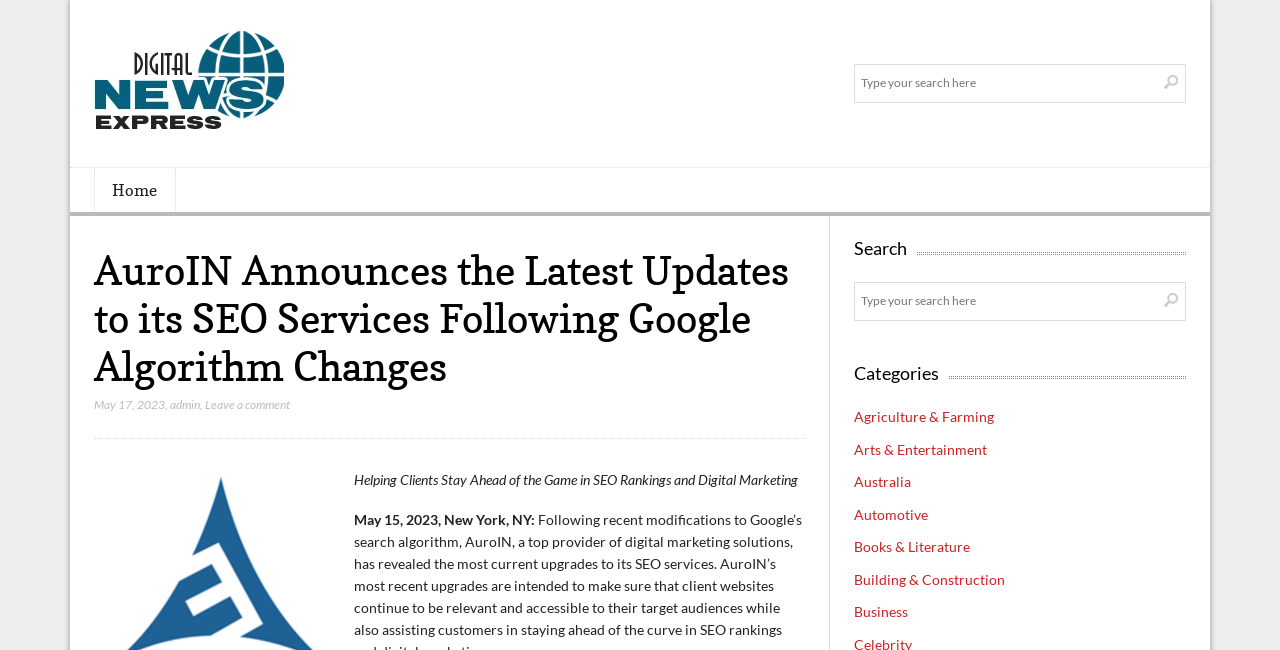Extract the heading text from the webpage.

AuroIN Announces the Latest Updates to its SEO Services Following Google Algorithm Changes